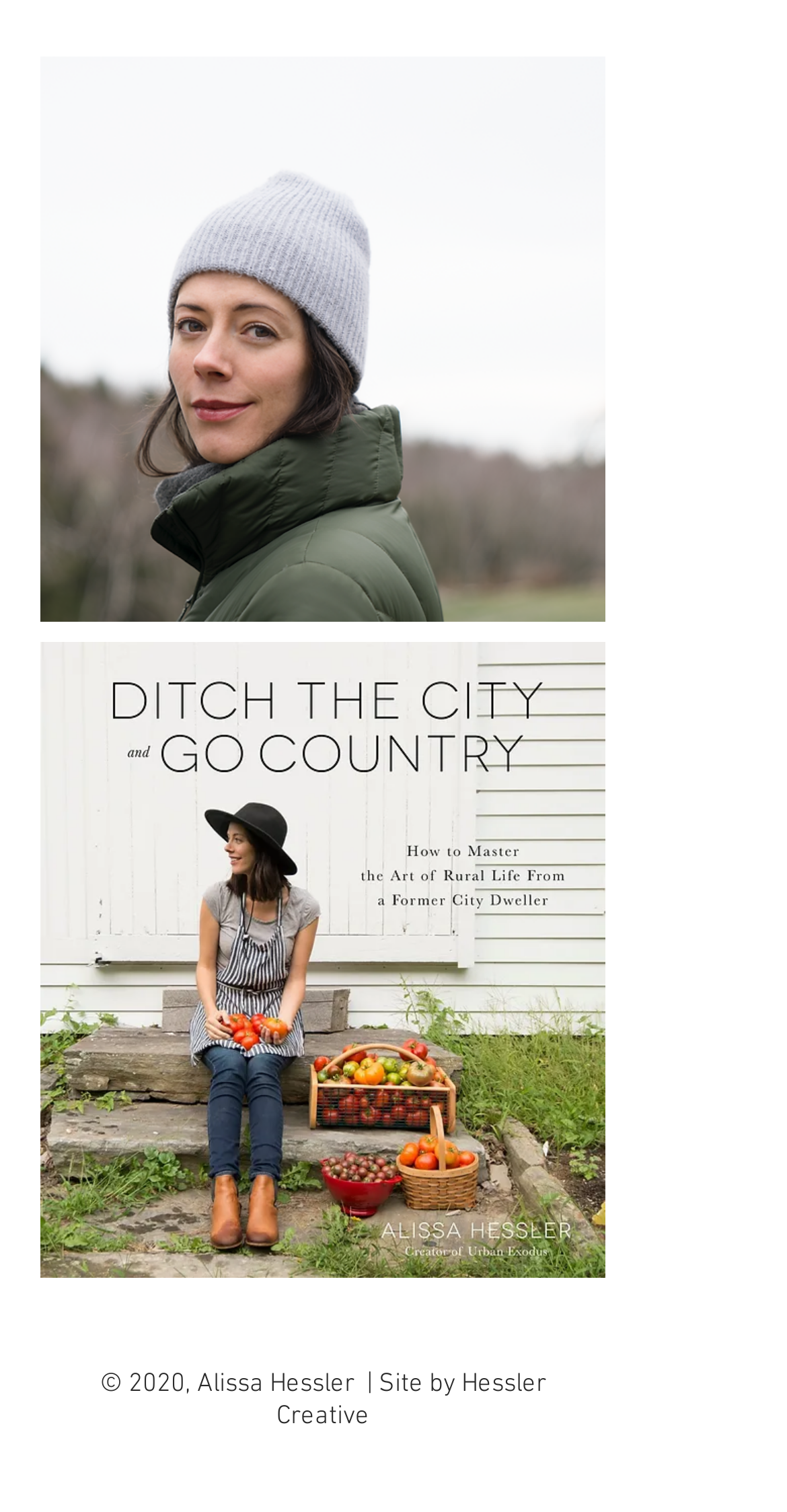Determine the bounding box for the described UI element: "Hessler Creative".

[0.351, 0.905, 0.694, 0.948]